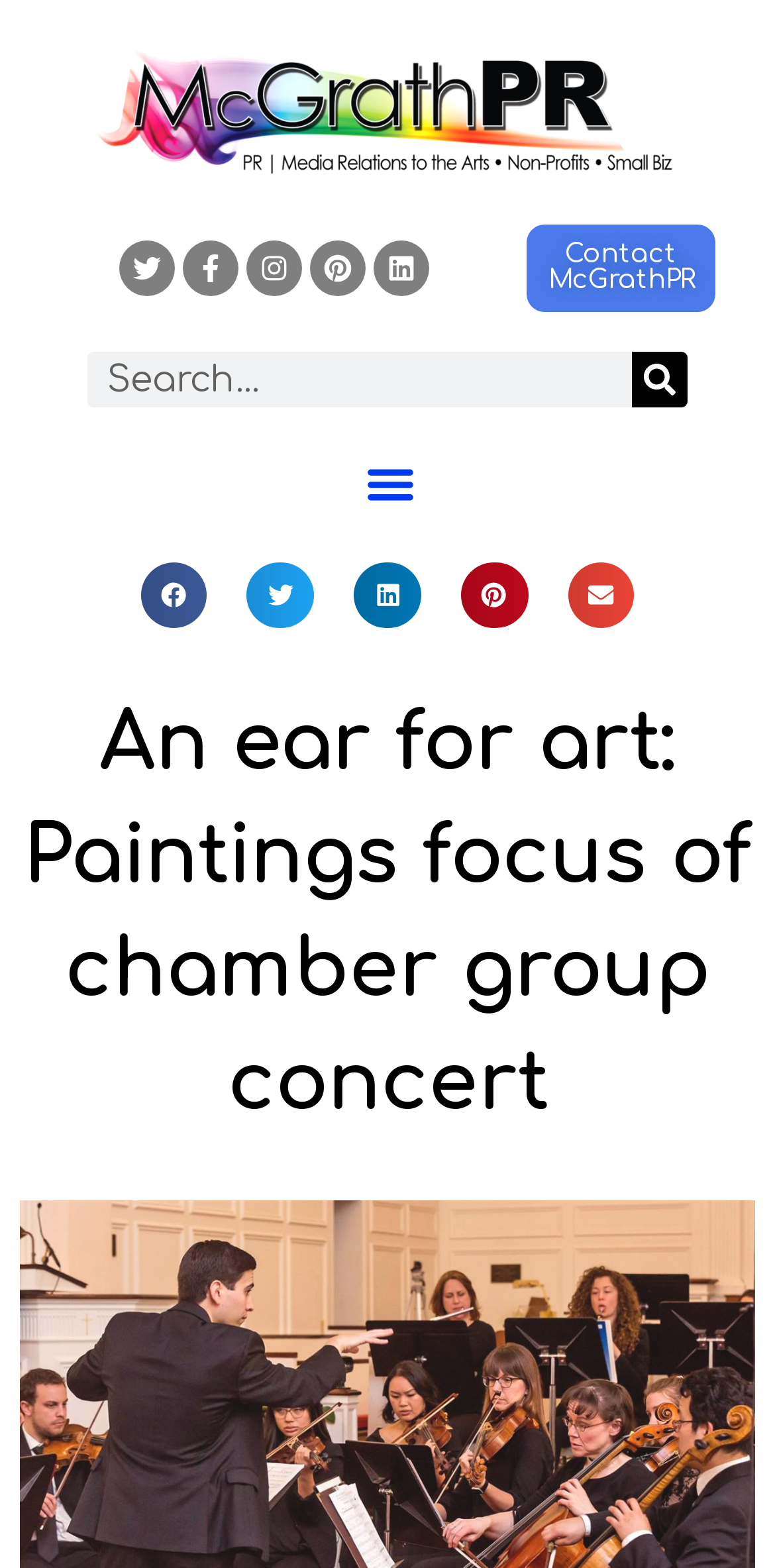Find the bounding box coordinates of the UI element according to this description: "parent_node: Search name="s" placeholder="Search..."".

[0.113, 0.225, 0.815, 0.26]